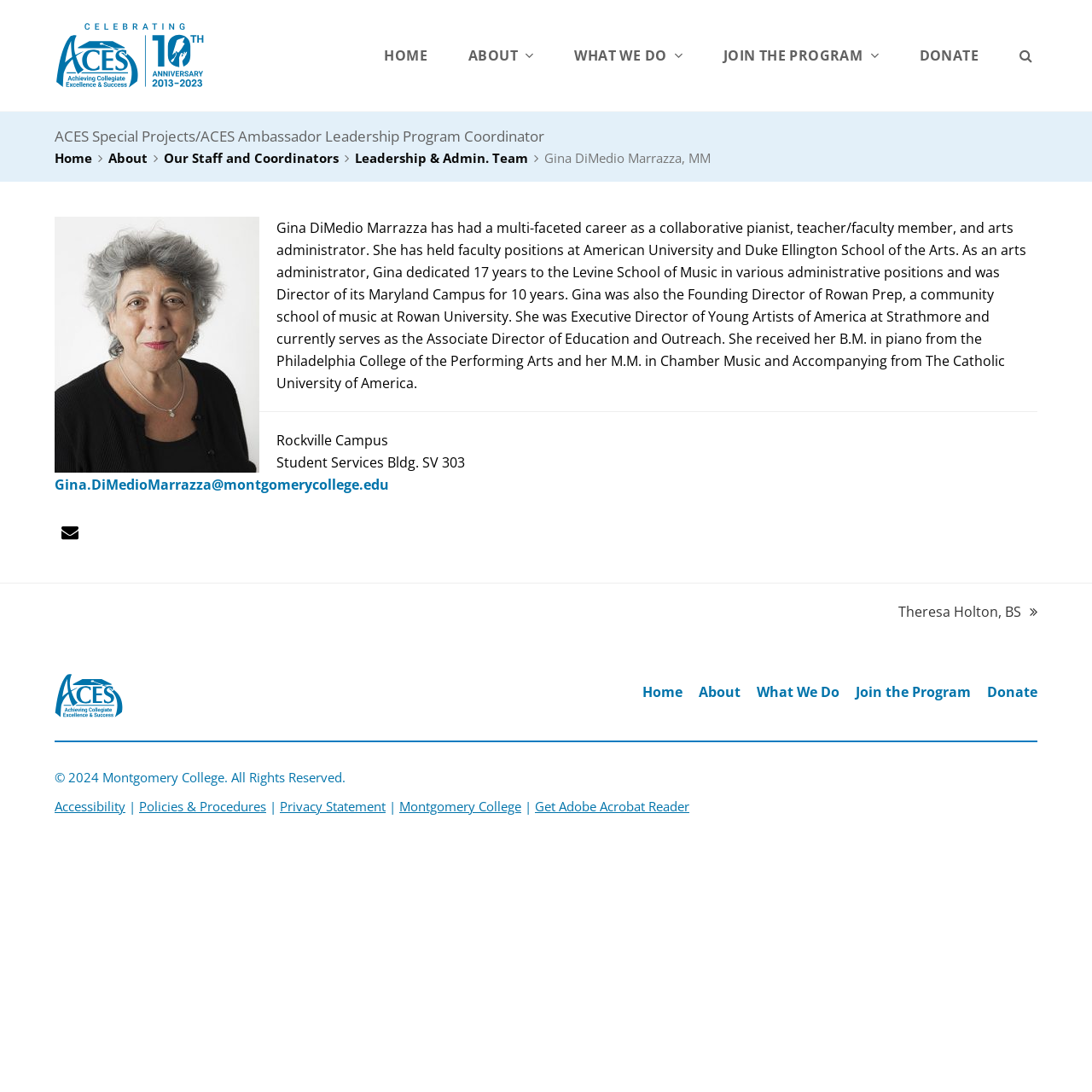What is the name of the person described on this page?
Please provide a comprehensive answer to the question based on the webpage screenshot.

I determined the answer by looking at the header section of the webpage, where I found the name 'Gina DiMedio Marrazza, MM – ACES' as the title of the page. Then, I looked at the article section, where I found a detailed description of a person, including their name, which matches the title.